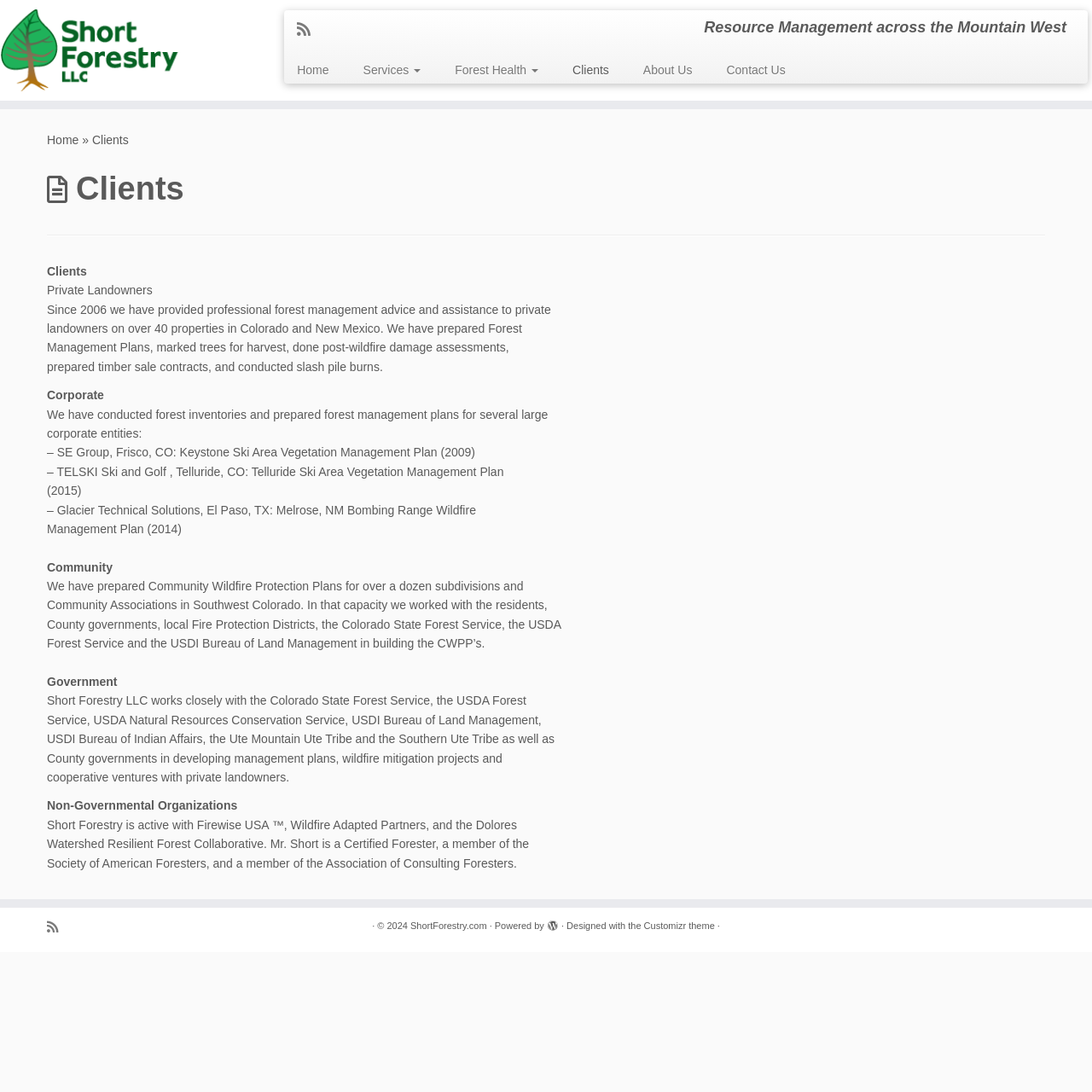Construct a thorough caption encompassing all aspects of the webpage.

This webpage is about ShortForestry.com, a company that provides resource management services across the Mountain West region. At the top of the page, there is a navigation menu with links to different sections of the website, including Home, Services, Forest Health, Clients, About Us, and Contact Us. Below the navigation menu, there is a heading that reads "Resource Management across the Mountain West".

The main content of the page is divided into four sections: Private Landowners, Corporate, Community, and Government. Each section describes the services provided by ShortForestry.com to different types of clients. The Private Landowners section explains that the company has provided forest management advice and assistance to private landowners on over 40 properties in Colorado and New Mexico. The Corporate section lists several large corporate entities that the company has worked with, including SE Group, TELSKI Ski and Golf, and Glacier Technical Solutions. The Community section describes the company's work on Community Wildfire Protection Plans for subdivisions and community associations in Southwest Colorado. The Government section explains that the company works closely with government agencies, including the Colorado State Forest Service, the USDA Forest Service, and the USDI Bureau of Land Management, to develop management plans and wildfire mitigation projects.

At the bottom of the page, there is a footer section with links to subscribe to the company's RSS feed, as well as copyright information and a statement about the website being powered by a Customizr theme.